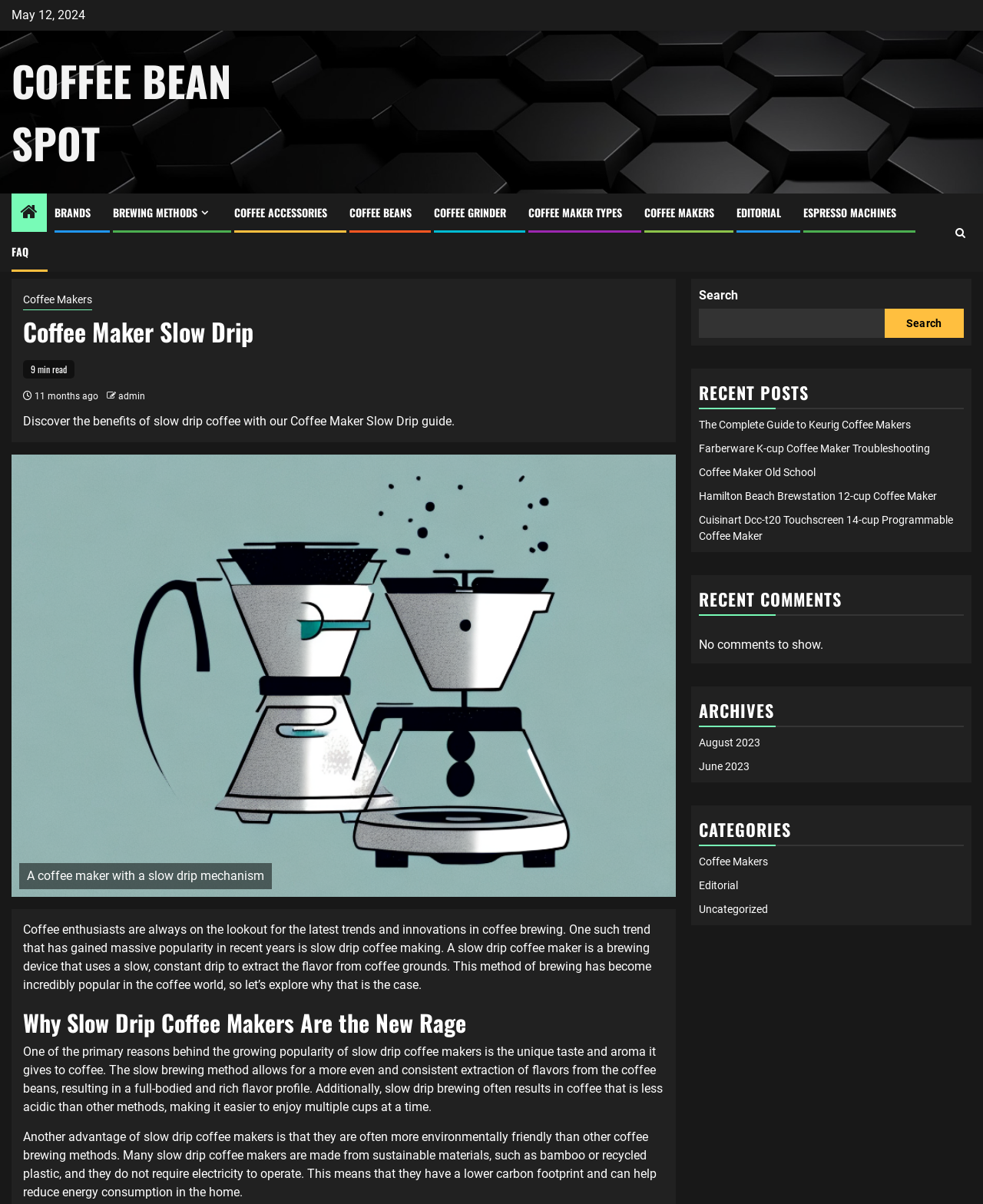Please identify the bounding box coordinates of the clickable region that I should interact with to perform the following instruction: "Search for something". The coordinates should be expressed as four float numbers between 0 and 1, i.e., [left, top, right, bottom].

[0.711, 0.256, 0.9, 0.28]